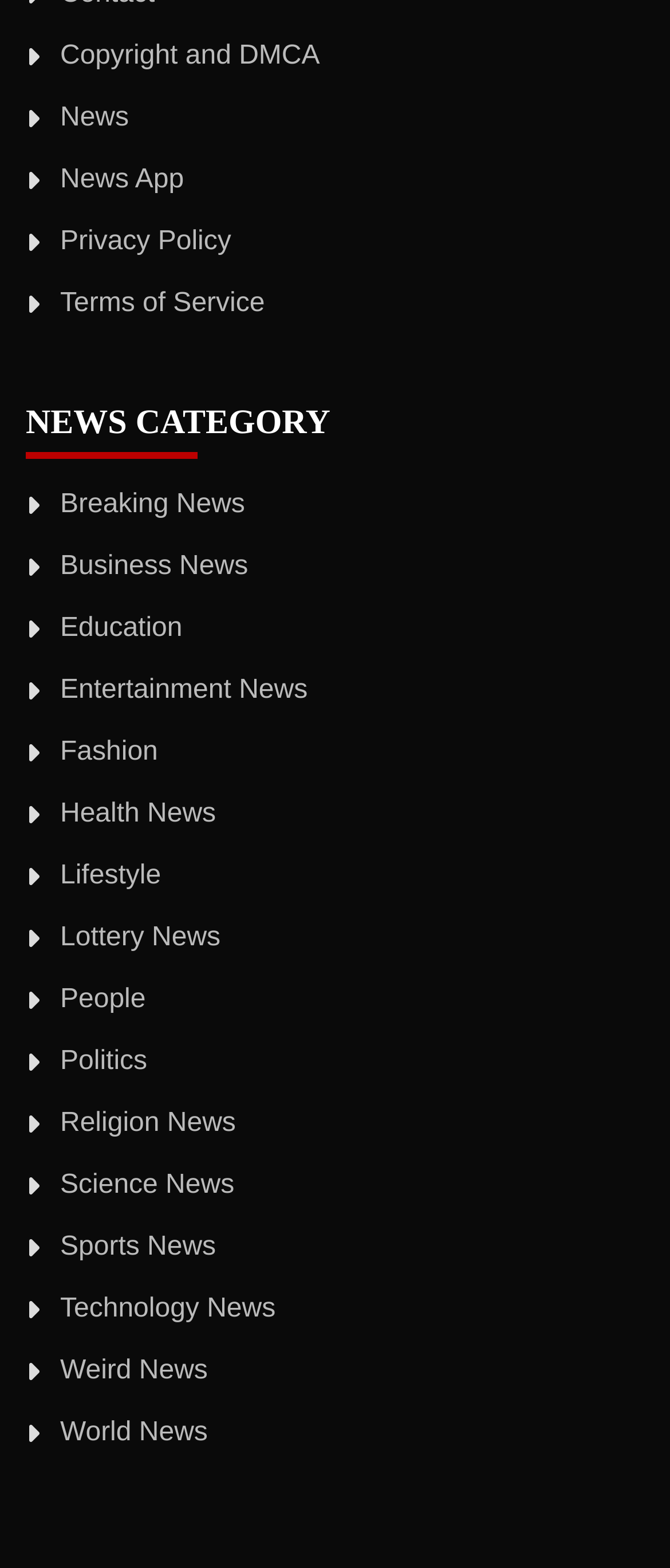Is there a news category for Education?
Refer to the screenshot and answer in one word or phrase.

Yes